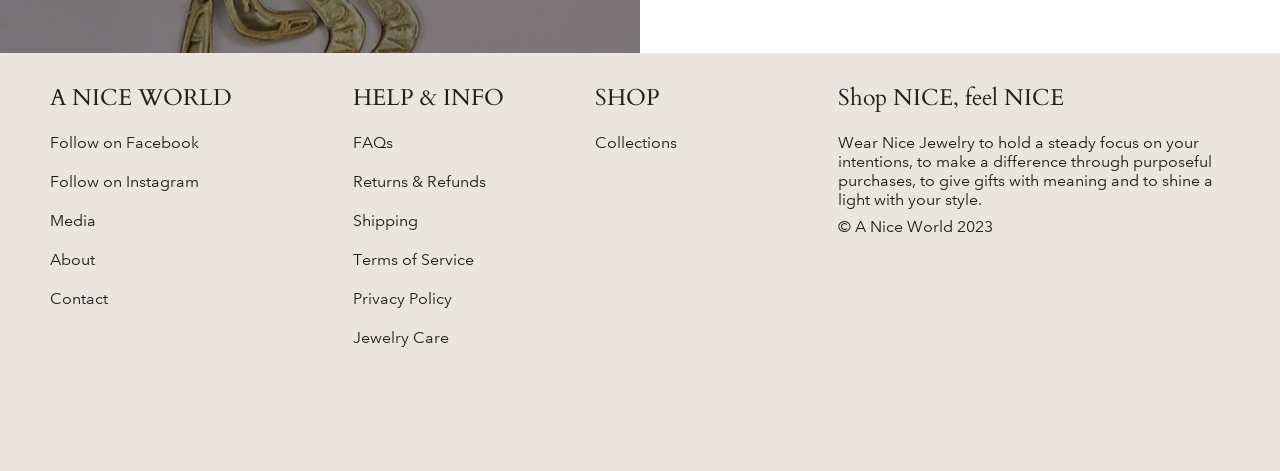Examine the image carefully and respond to the question with a detailed answer: 
What type of information can users find in the 'HELP & INFO' section?

The 'HELP & INFO' section contains links to various types of information, including FAQs, Returns & Refunds, Shipping, and more, which suggests that users can find helpful information related to their purchases and website usage in this section.